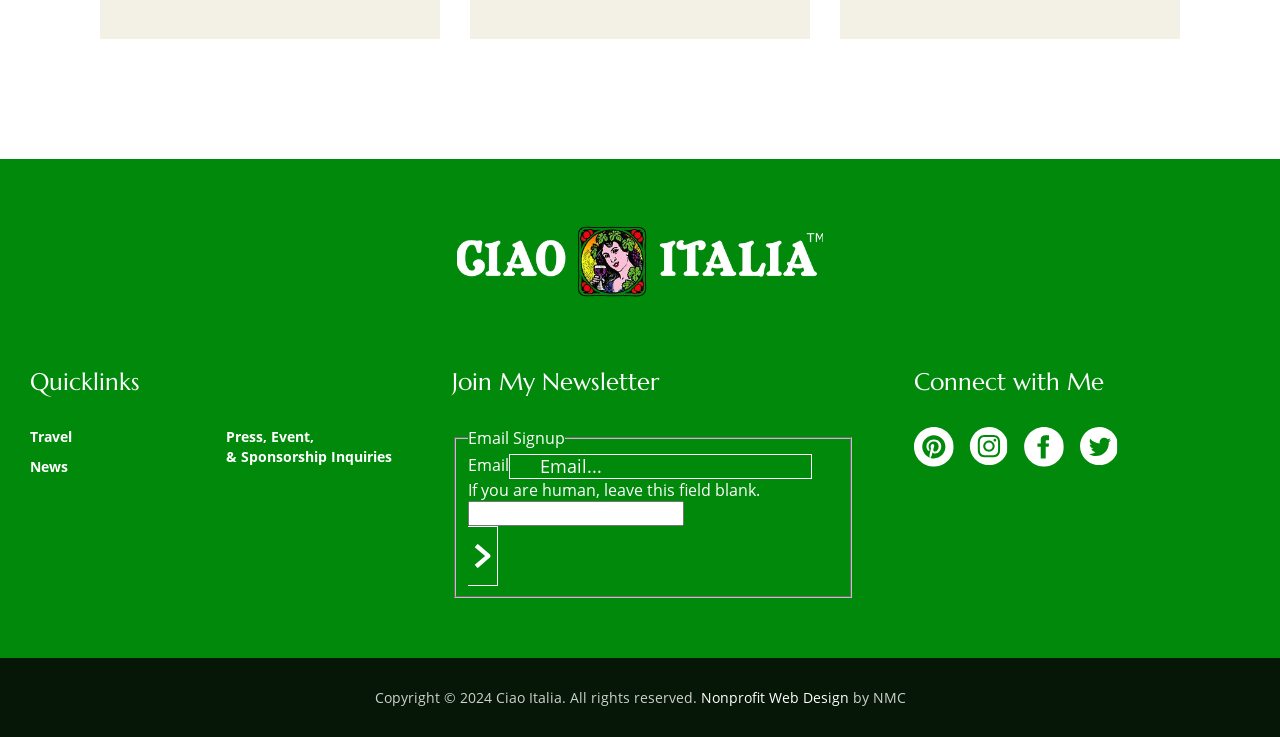Please predict the bounding box coordinates of the element's region where a click is necessary to complete the following instruction: "Follow on Pinterest". The coordinates should be represented by four float numbers between 0 and 1, i.e., [left, top, right, bottom].

[0.714, 0.61, 0.745, 0.64]